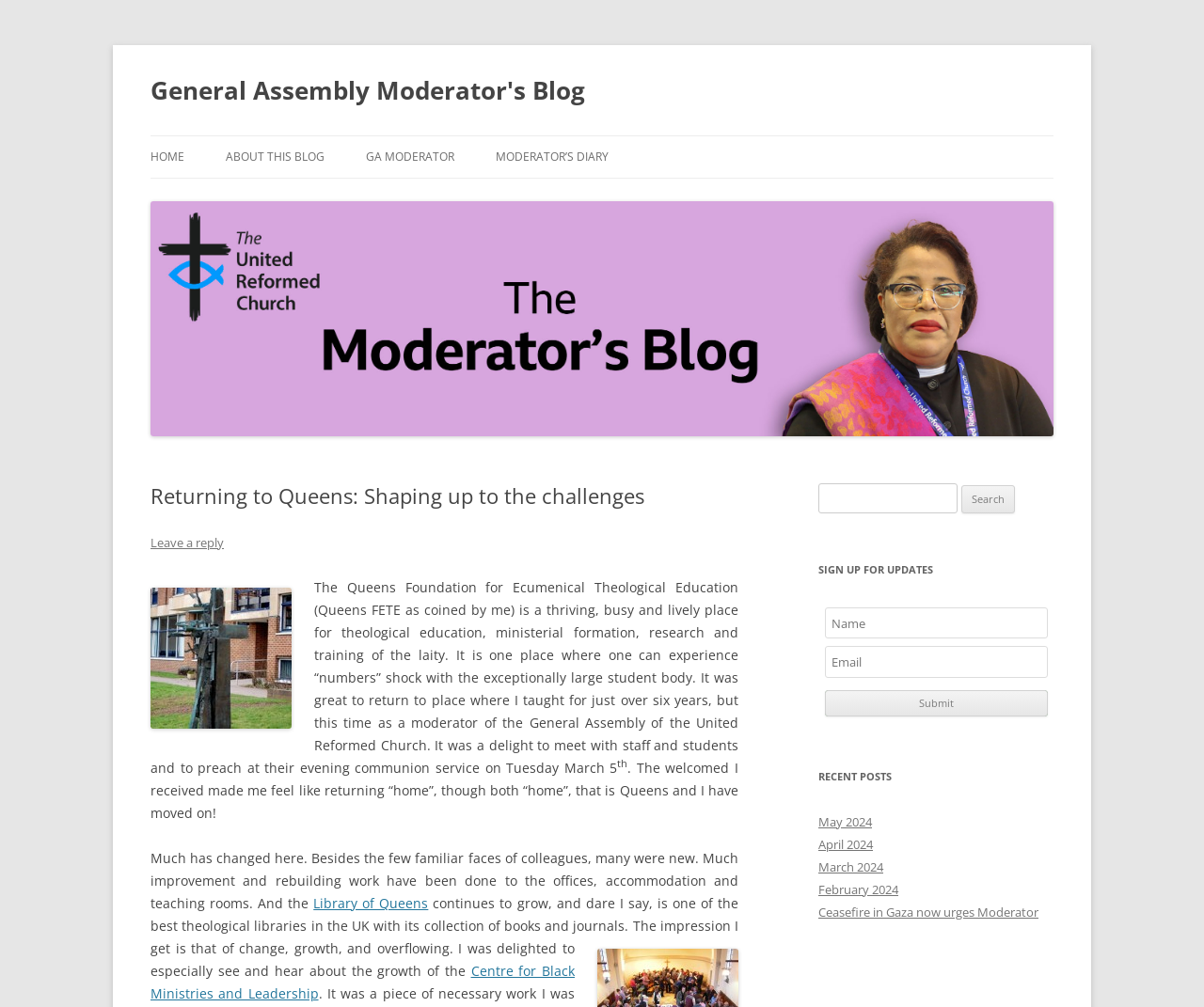Locate the bounding box coordinates of the clickable element to fulfill the following instruction: "Search for something". Provide the coordinates as four float numbers between 0 and 1 in the format [left, top, right, bottom].

[0.68, 0.48, 0.795, 0.51]